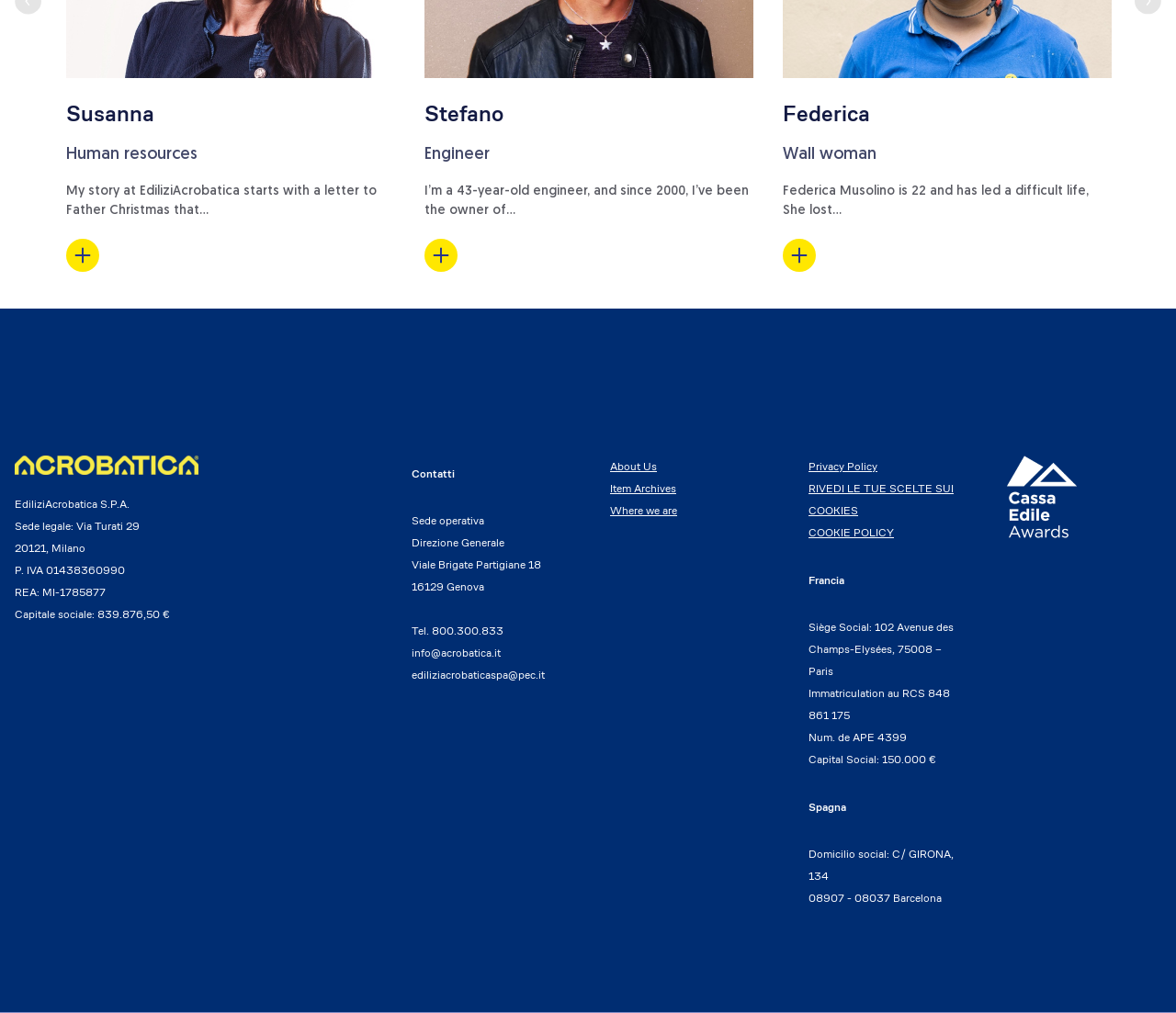Please identify the bounding box coordinates of the element I need to click to follow this instruction: "Contact via email".

[0.35, 0.637, 0.426, 0.651]